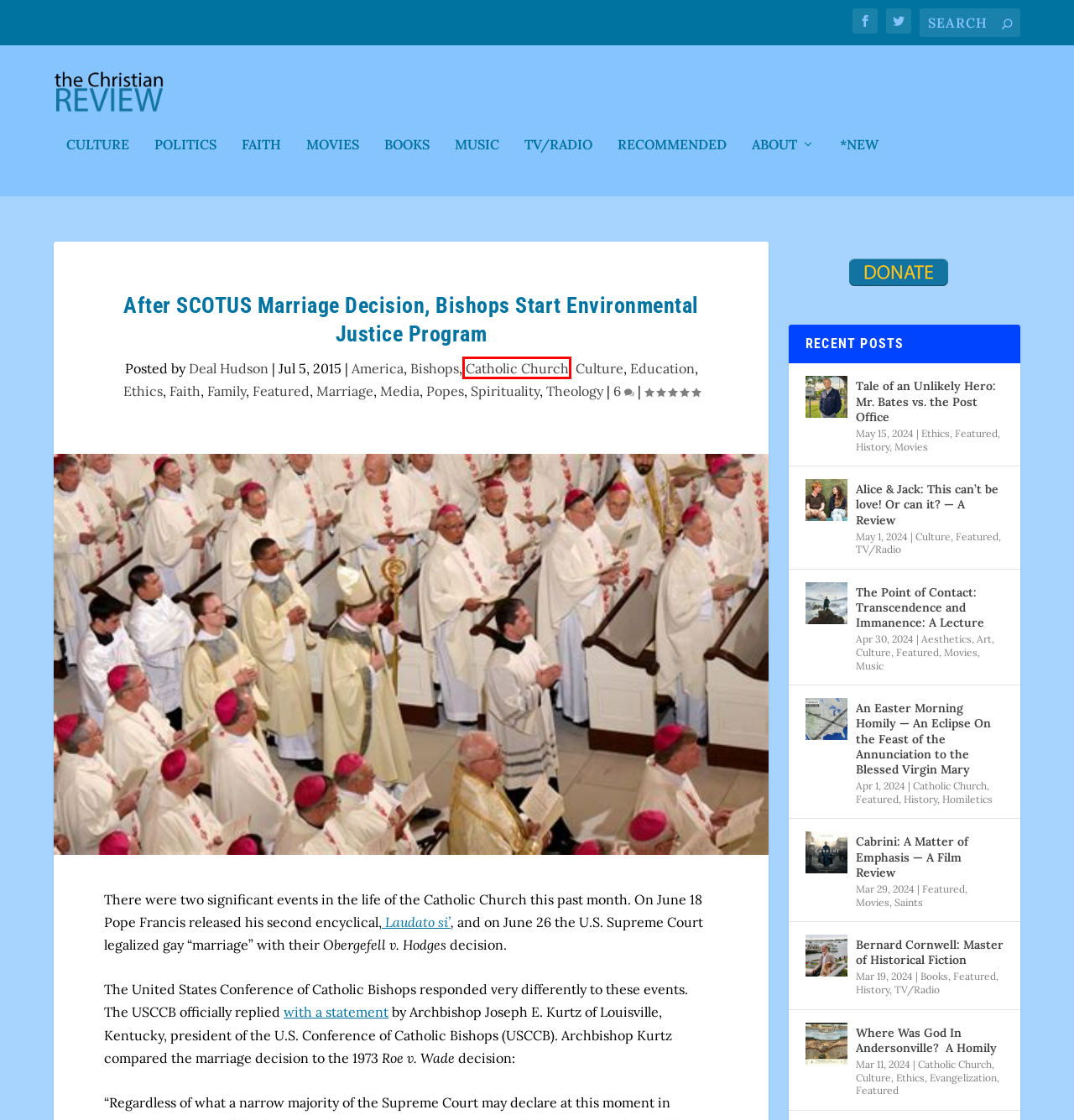You are provided with a screenshot of a webpage where a red rectangle bounding box surrounds an element. Choose the description that best matches the new webpage after clicking the element in the red bounding box. Here are the choices:
A. Deal Hudson | The Christian Review
B. Tale of an Unlikely Hero: Mr. Bates vs. the Post Office | The Christian Review
C. Catholic Church | The Christian Review
D. Featured | The Christian Review
E. Bernard Cornwell: Master of Historical Fiction | The Christian Review
F. Media | The Christian Review
G. Cabrini: A Matter of Emphasis — A Film Review | The Christian Review
H. Bishops | The Christian Review

C